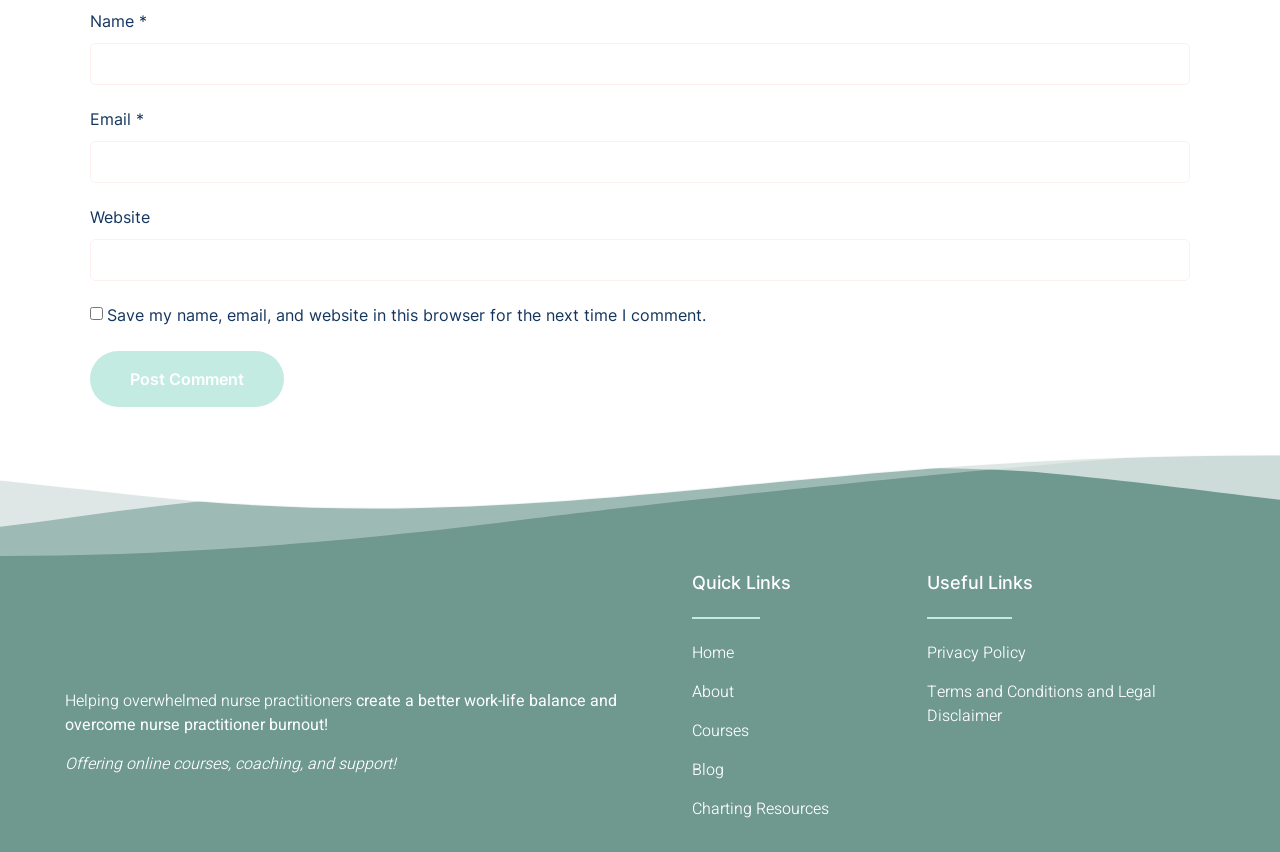How many links are under 'Quick Links'?
Using the image as a reference, answer with just one word or a short phrase.

5